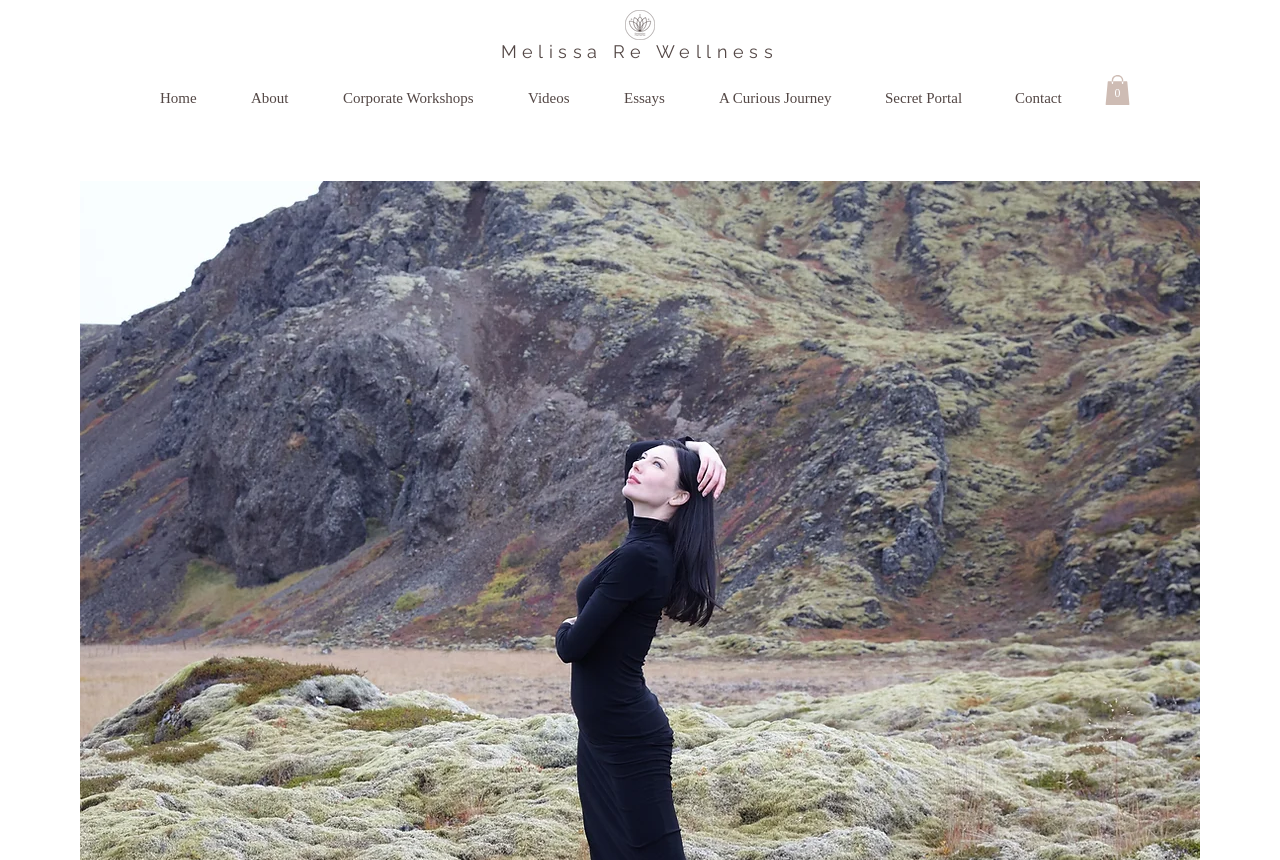Can you locate the main headline on this webpage and provide its text content?

Melissa Re Wellness